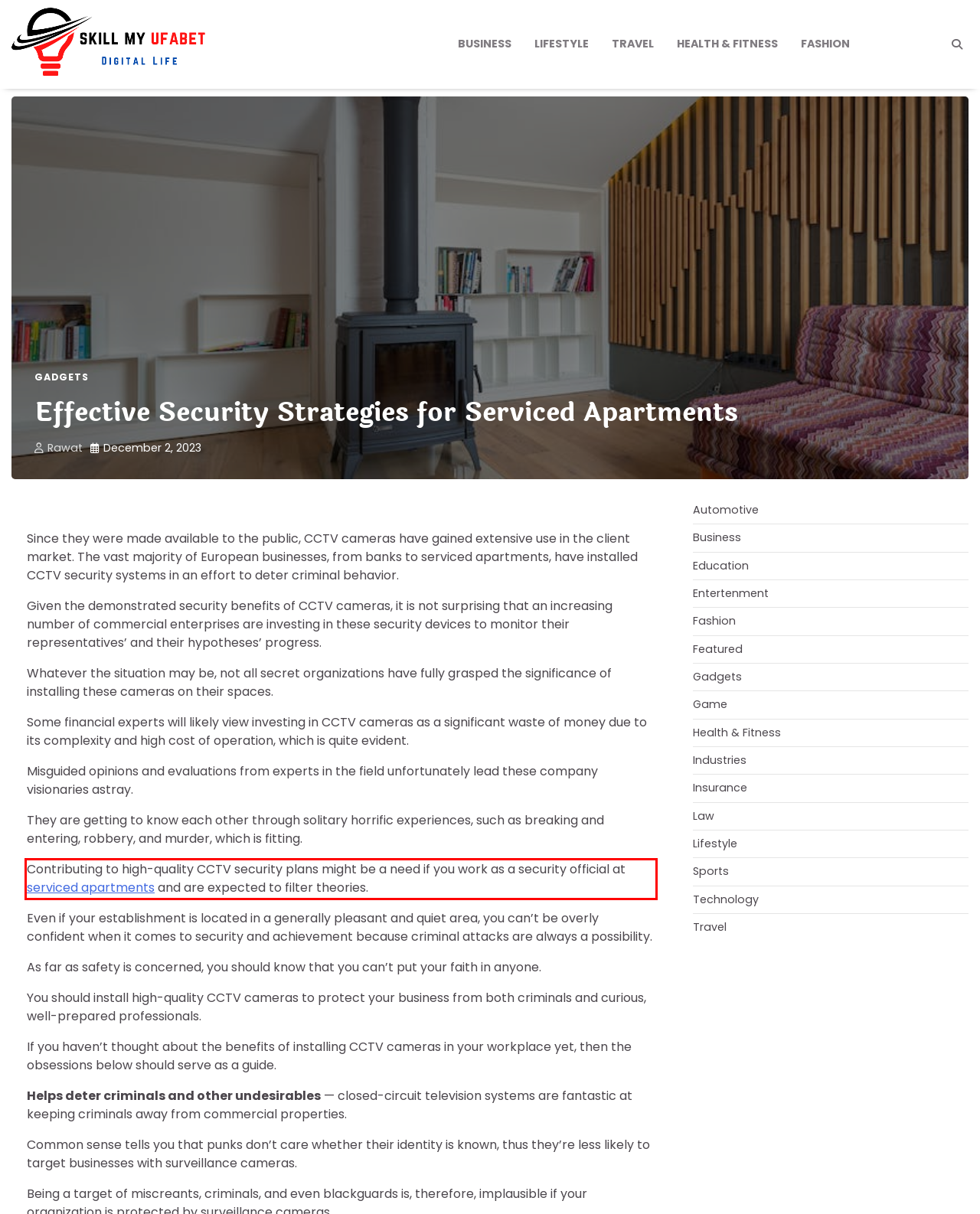Identify and transcribe the text content enclosed by the red bounding box in the given screenshot.

Contributing to high-quality CCTV security plans might be a need if you work as a security official at serviced apartments and are expected to filter theories.